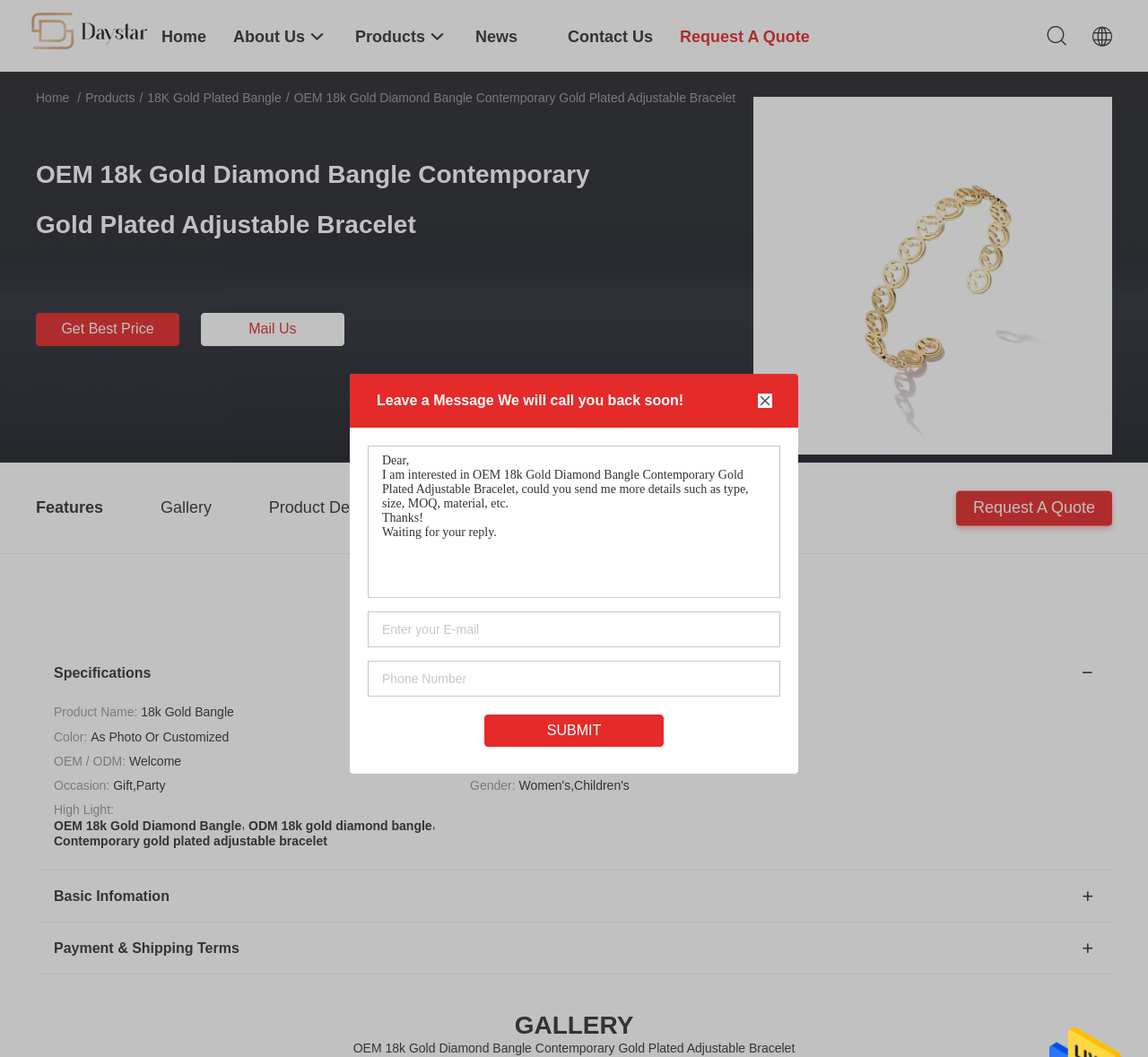Using details from the image, please answer the following question comprehensively:
What is the company name?

I found the company name by looking at the top-left corner of the webpage, where it is listed as a link with the company name and logo.